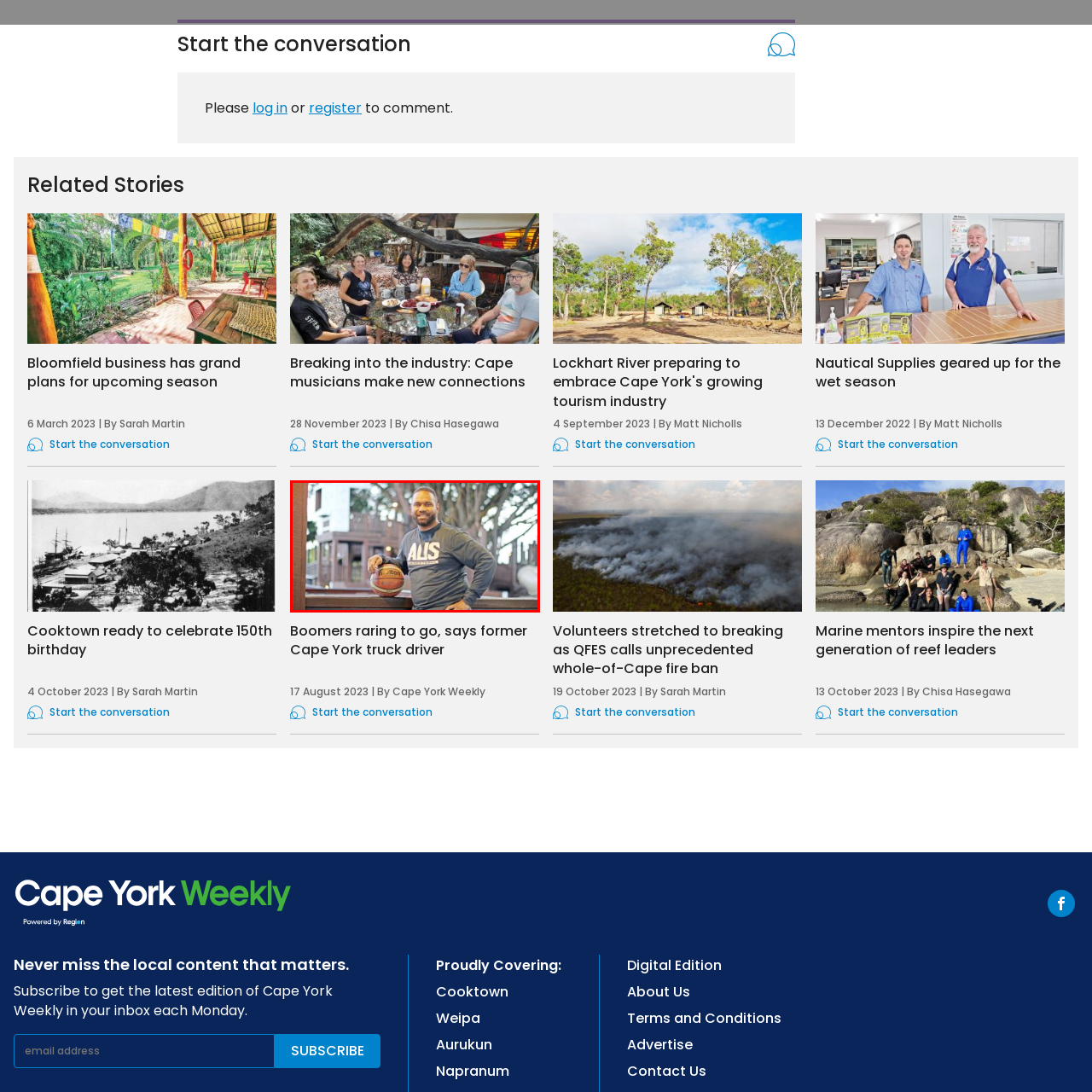What is the man's expression like?
Focus on the area marked by the red bounding box and respond to the question with as much detail as possible.

The man's expression is warm and approachable, which suggests that he might be involved in local sports or youth mentoring, and is likely to be a friendly and welcoming person.